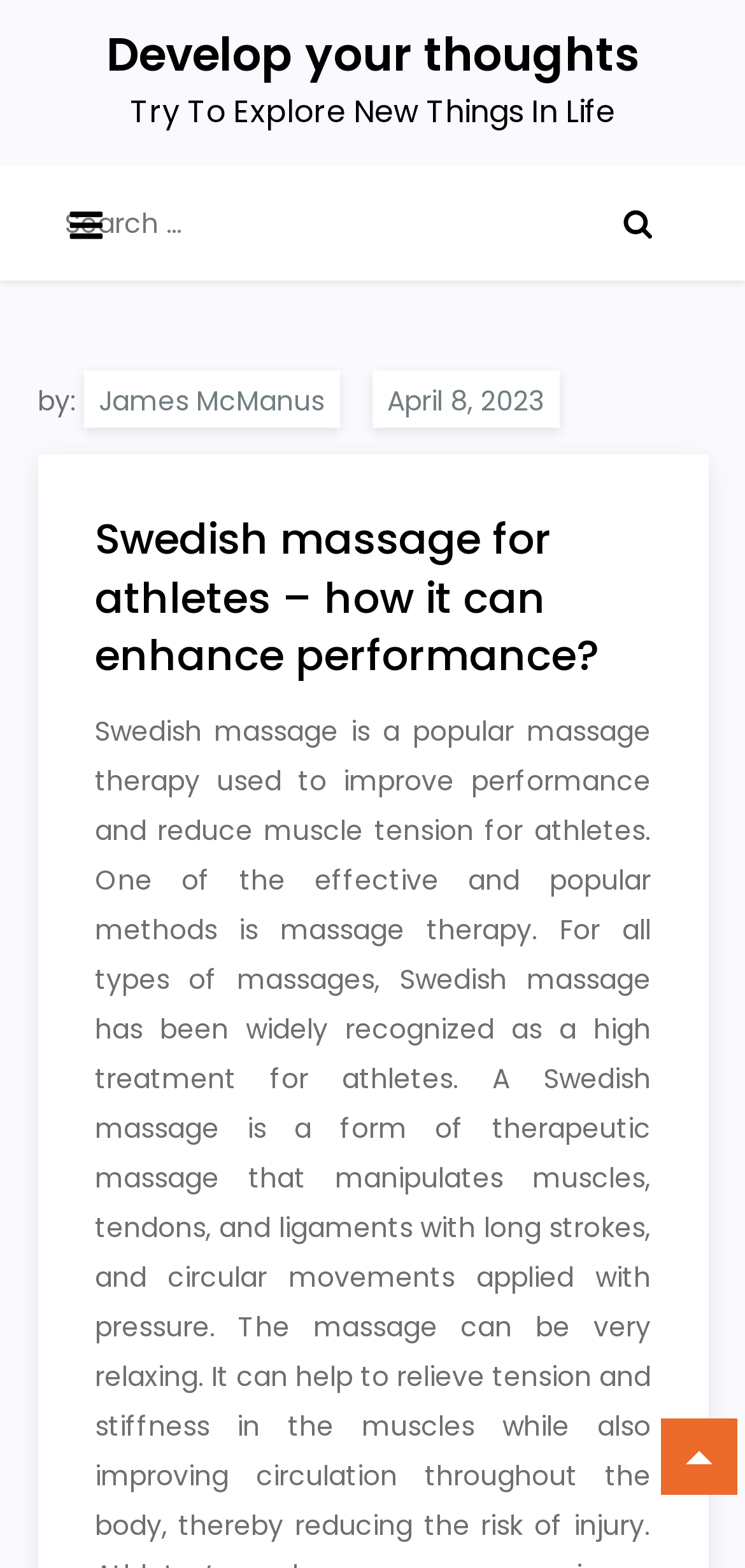Illustrate the webpage thoroughly, mentioning all important details.

The webpage appears to be a blog post or article about Swedish massage for athletes. At the top of the page, there is a header section that contains a link to "Develop your thoughts" and a static text "Try To Explore New Things In Life". Below this section, there is a navigation menu with a button and a search bar. The search bar has a placeholder text "Search for:" and is accompanied by a search button with an image.

To the right of the search bar, there is a section that displays the author's name, "James McManus", and the publication date, "April 8, 2023". Below this section, there is a main heading that reads "Swedish massage for athletes – how it can enhance performance?".

The meta description suggests that the article will discuss how Swedish massage can improve performance and reduce muscle tension for athletes. There are no images on the page except for the one on the search button. The overall structure of the page is simple, with a clear hierarchy of elements and a focus on the main content.